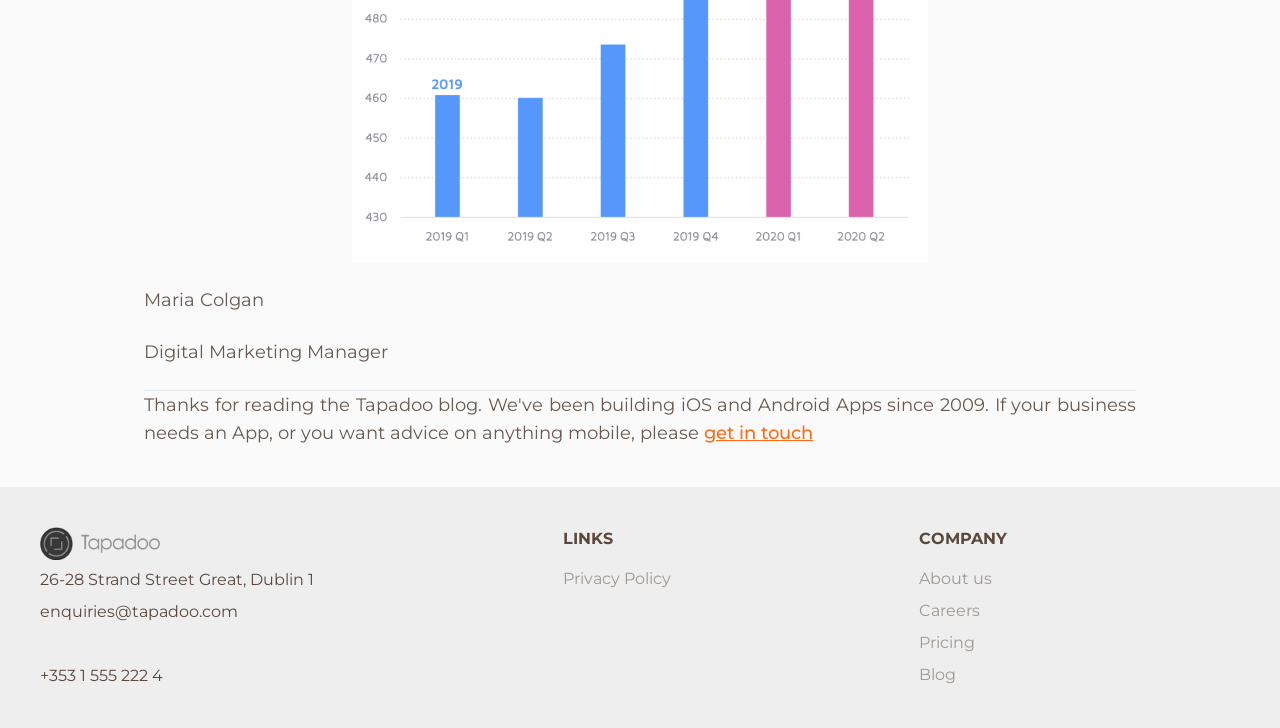Please determine the bounding box coordinates of the area that needs to be clicked to complete this task: 'view Privacy Policy'. The coordinates must be four float numbers between 0 and 1, formatted as [left, top, right, bottom].

[0.44, 0.779, 0.524, 0.812]